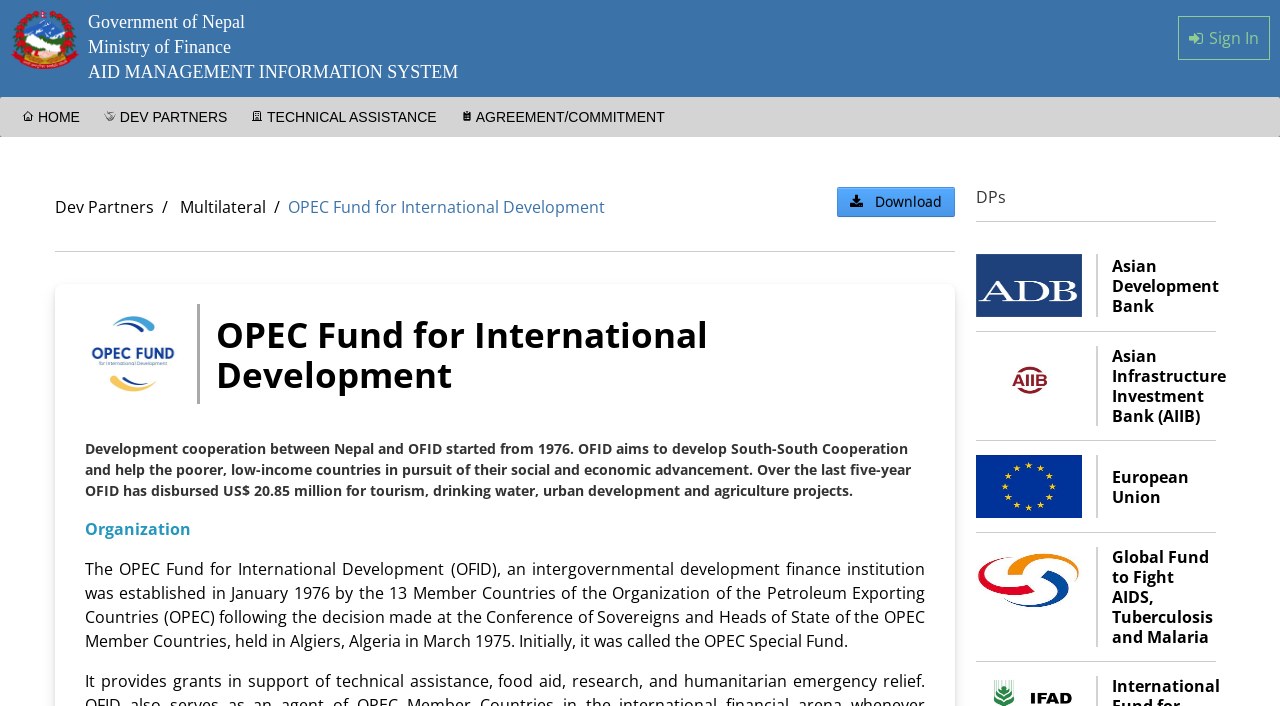Respond to the following question with a brief word or phrase:
What is the name of the organization?

OPEC Fund for International Development